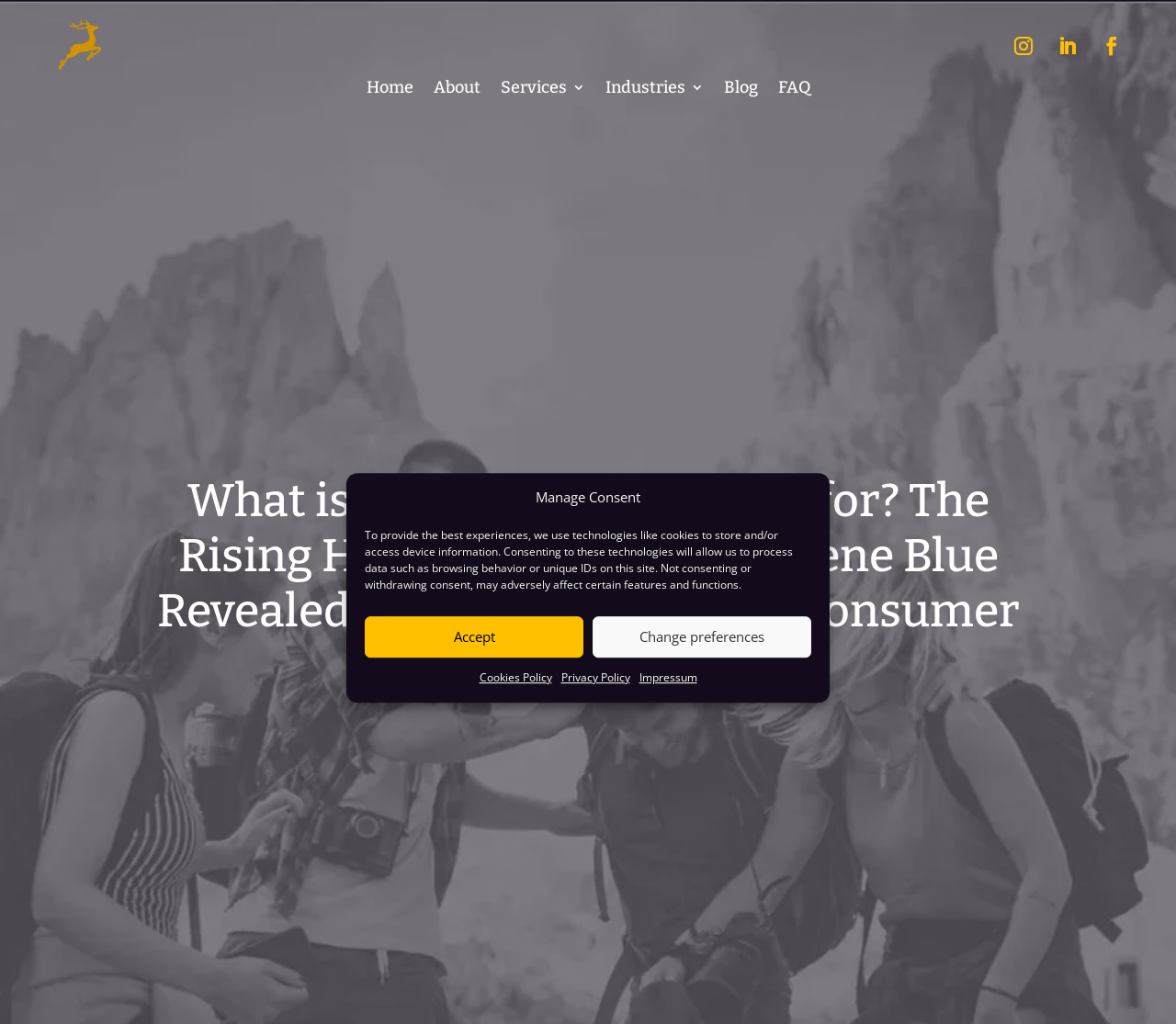Provide a short, one-word or phrase answer to the question below:
How many links are in the navigation menu?

7